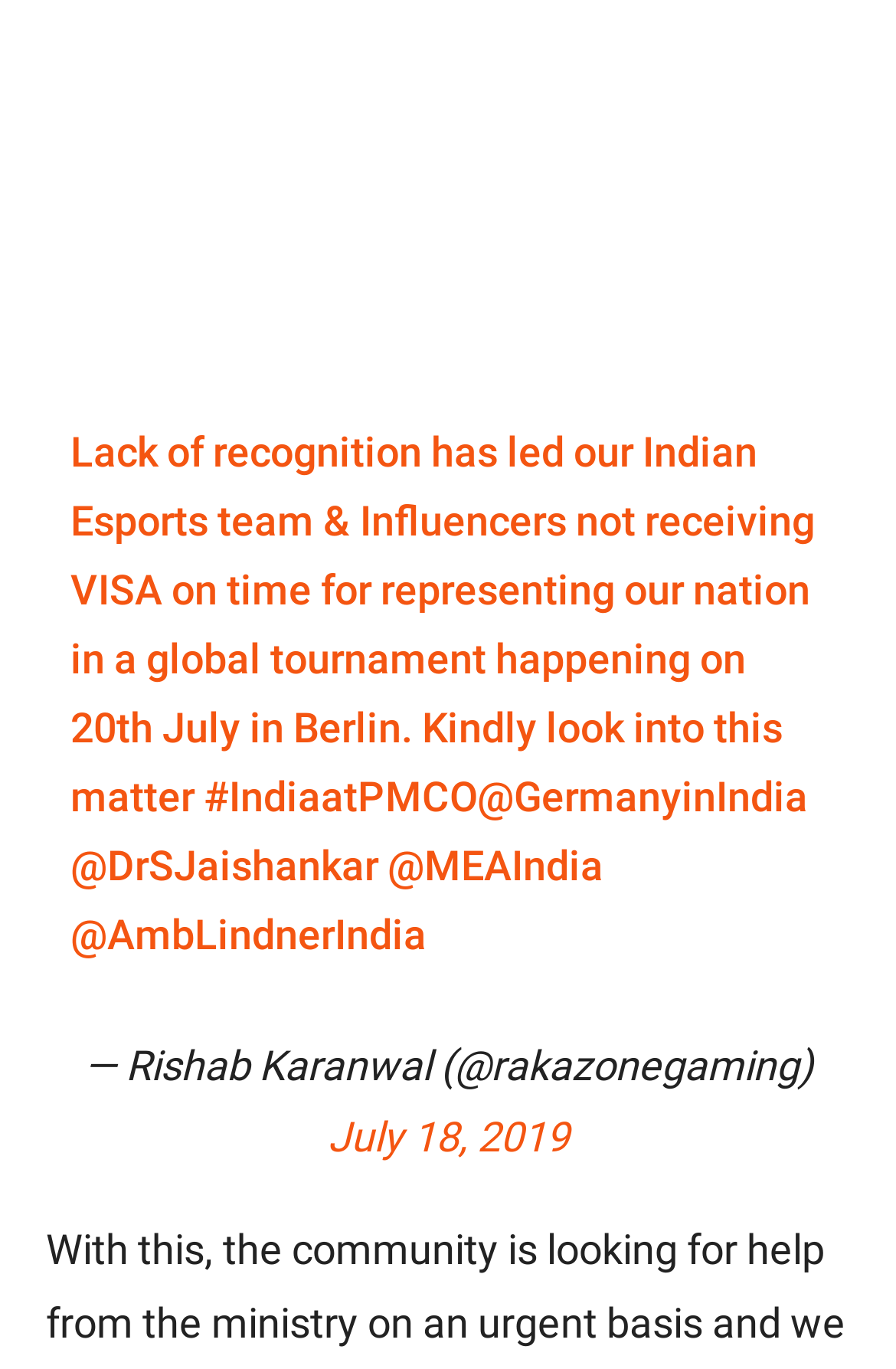When was the tweet posted?
Please provide a comprehensive answer based on the information in the image.

The date of the tweet is mentioned at the bottom of the blockquote text, which indicates that the tweet was posted on July 18, 2019.